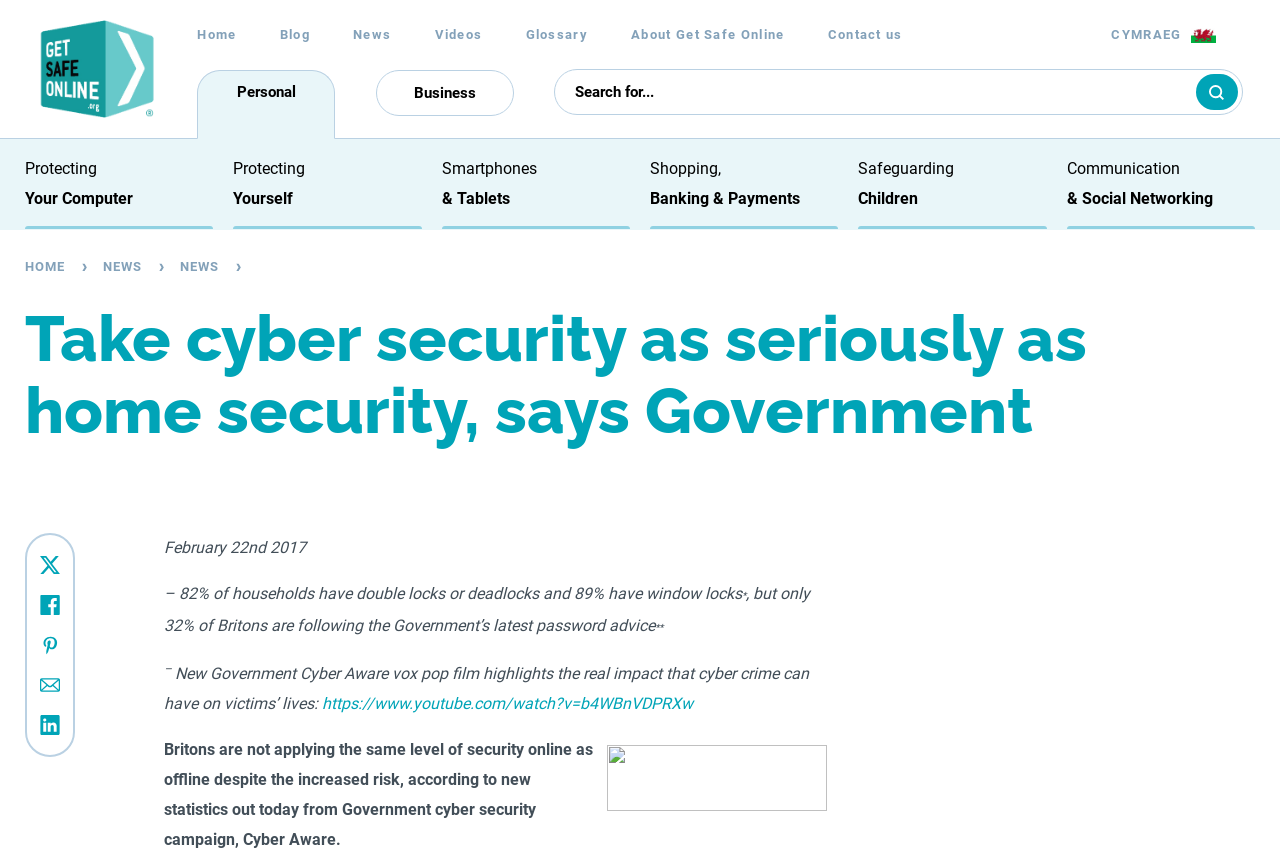Please find the bounding box coordinates (top-left x, top-left y, bottom-right x, bottom-right y) in the screenshot for the UI element described as follows: Contact us

[0.647, 0.032, 0.705, 0.049]